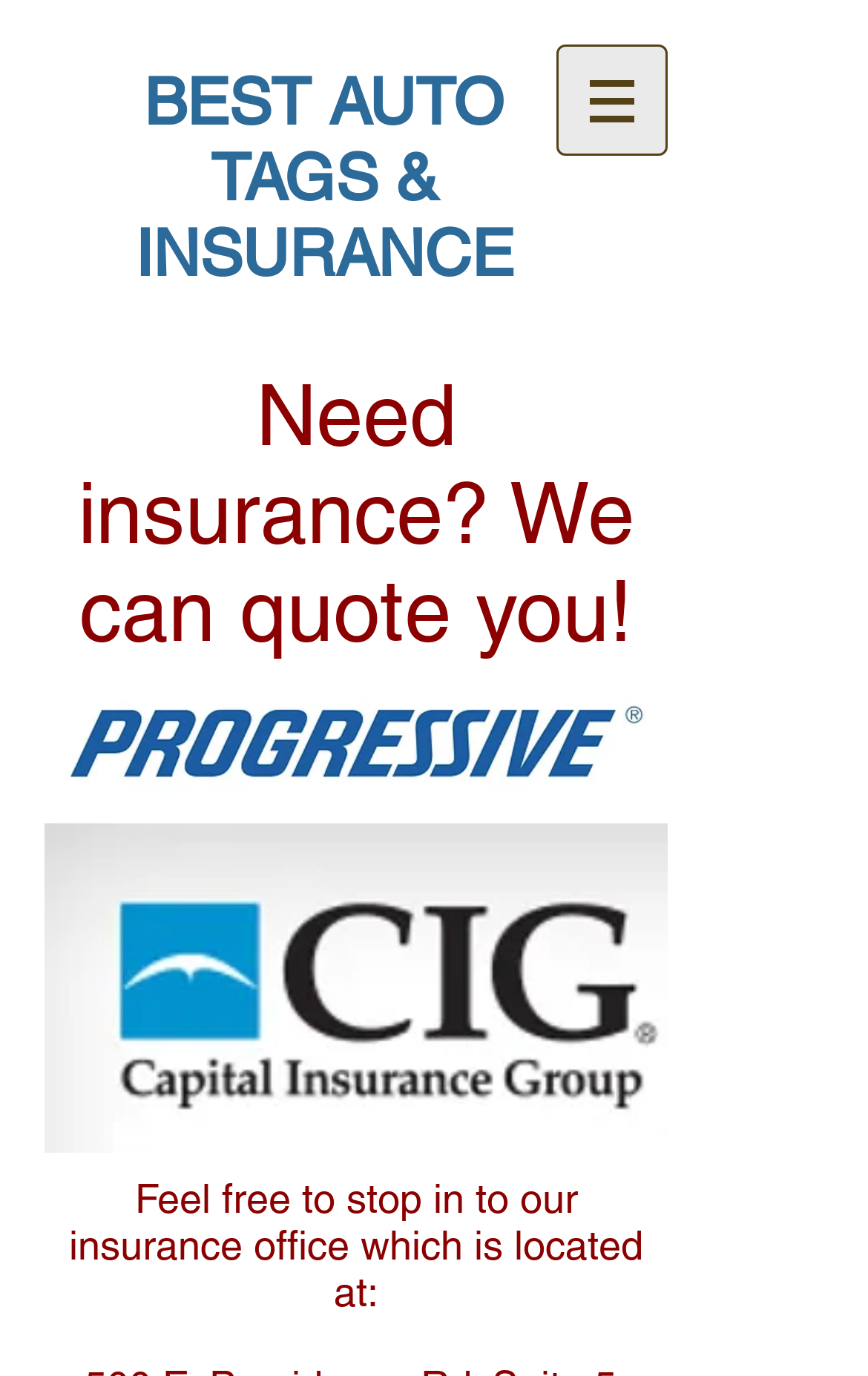Refer to the image and answer the question with as much detail as possible: What is the purpose of the button with a popup menu?

The button with a popup menu is located in the navigation section of the webpage, and it has a caption 'Site'. This suggests that the button is used for site navigation, allowing users to access different parts of the website.